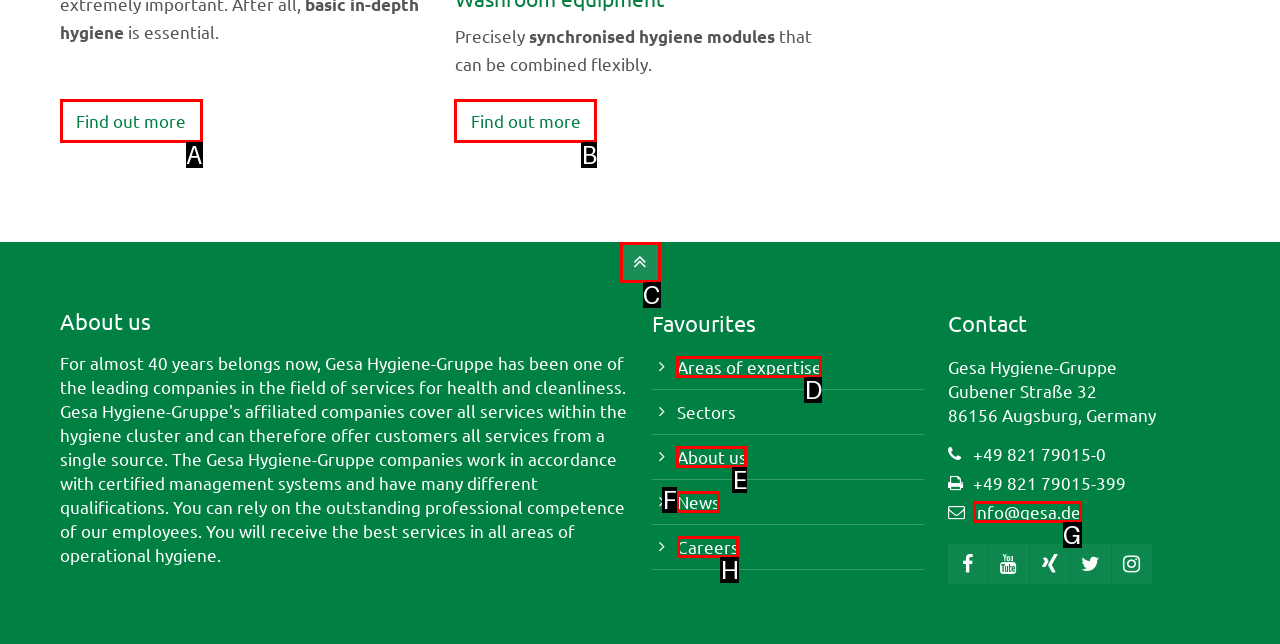Point out the specific HTML element to click to complete this task: Read more about Trump hitting back at Pelosi Reply with the letter of the chosen option.

None